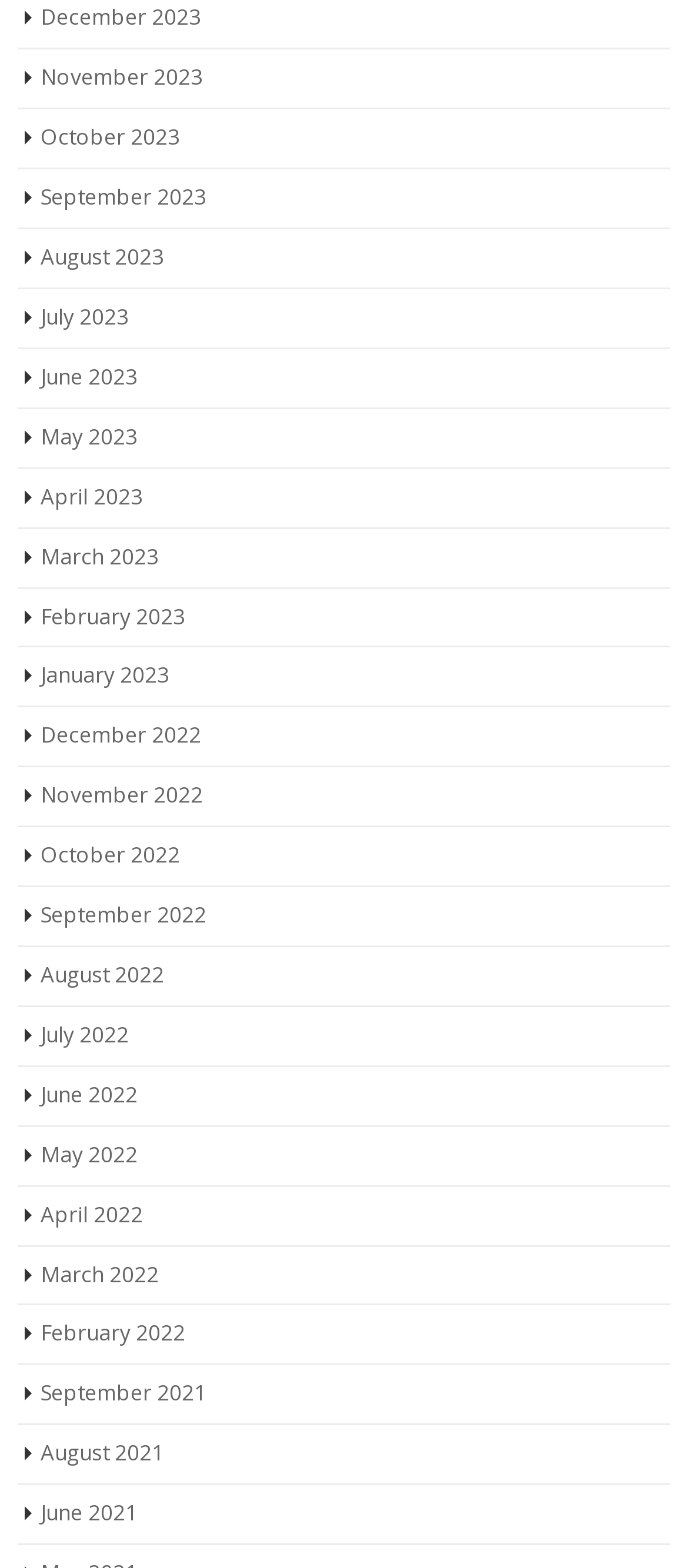Provide a brief response to the question below using one word or phrase:
How many links are there in the list?

24